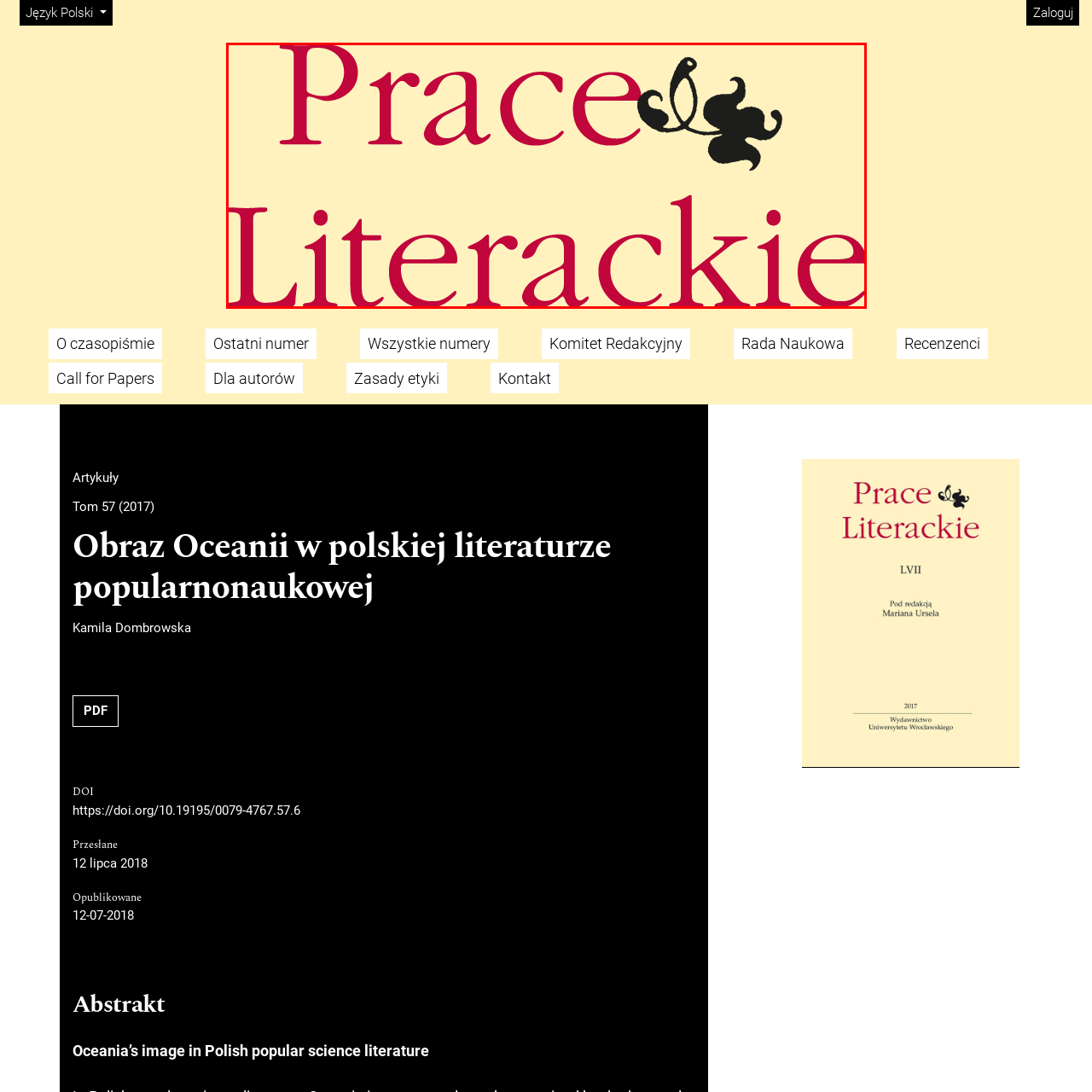Please scrutinize the image encapsulated by the red bounding box and provide an elaborate answer to the next question based on the details in the image: What type of element accompanies the text?

An intricate black decorative element resembling a floral motif adds a touch of elegance and creativity to the design, accompanying the title 'Prace Literackie'.